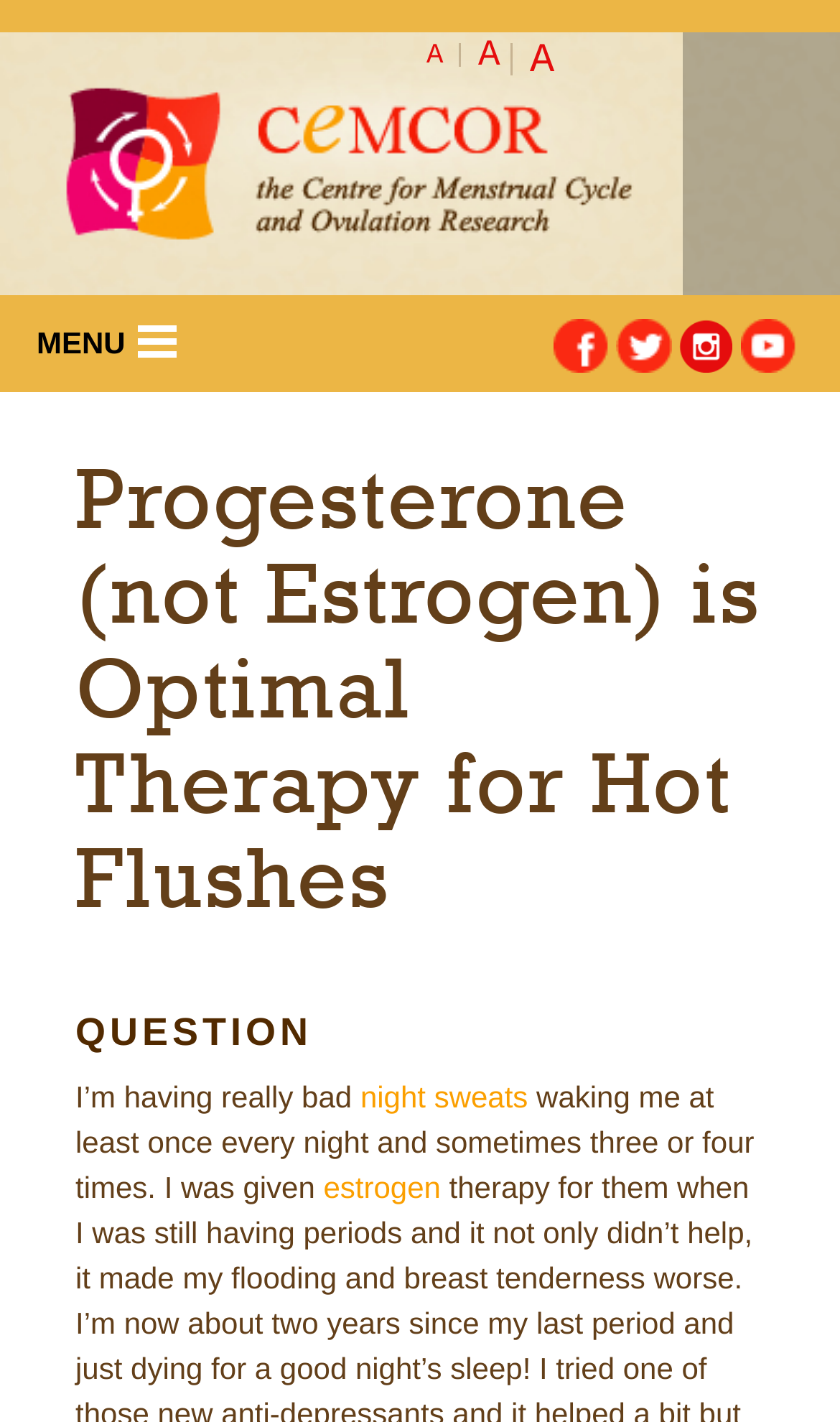What is the name of the research centre?
Refer to the image and give a detailed answer to the query.

I found the answer by looking at the link with the text 'The Centre for Menstrual Cycle and Ovulation Research' which is located at the top of the webpage.